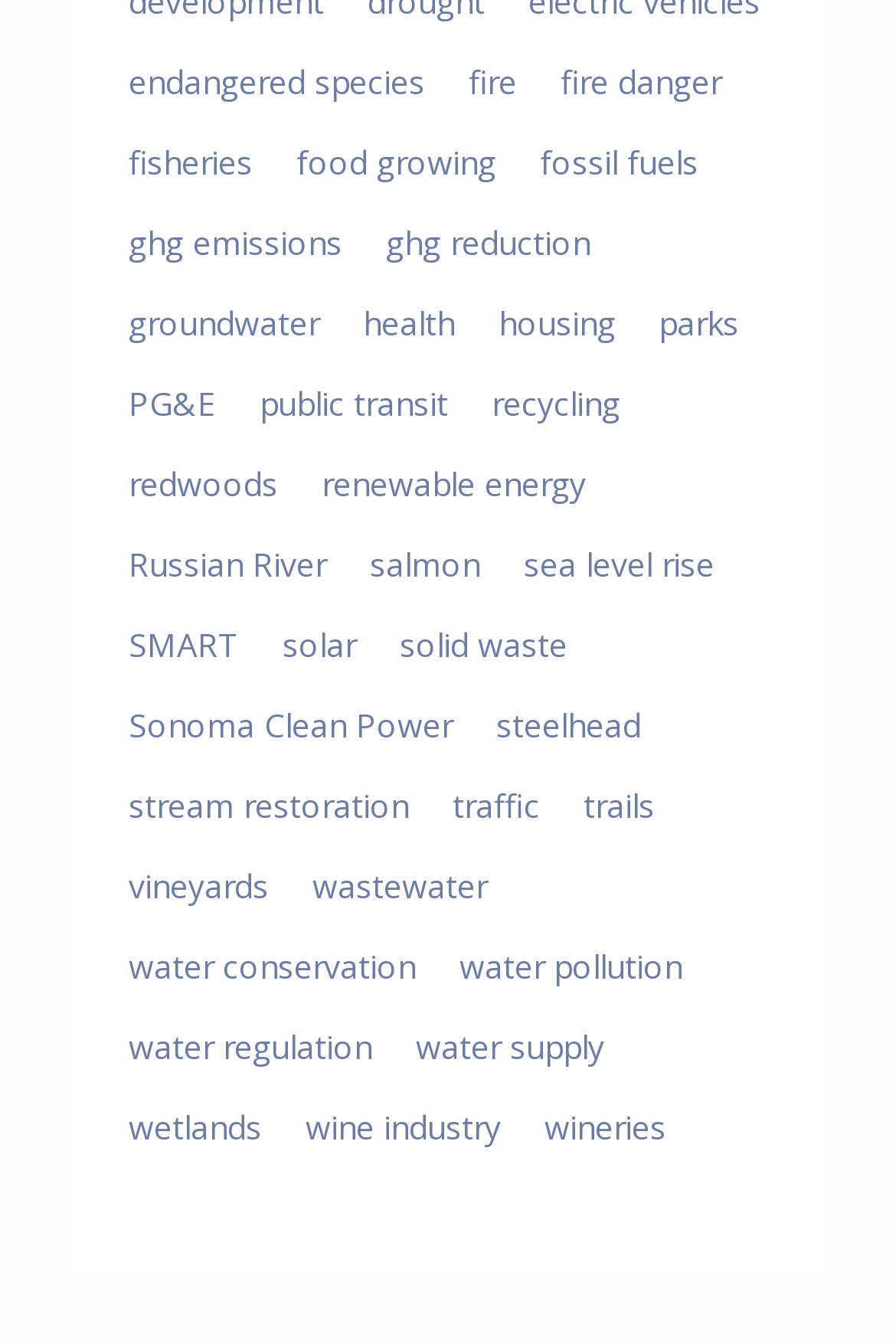Respond to the following question using a concise word or phrase: 
What is the topic of the link below 'fisheries'?

Food growing